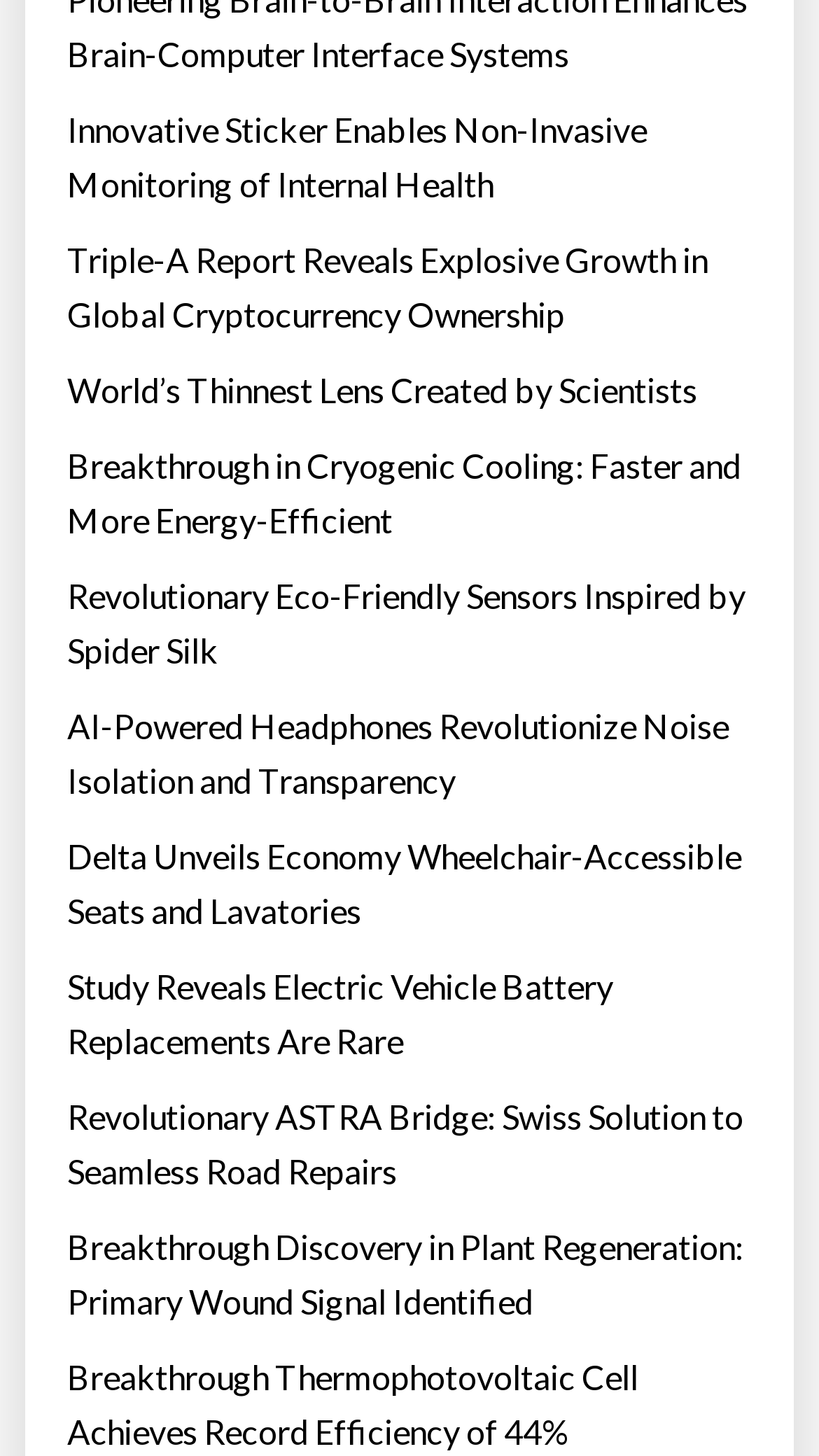Using the information in the image, could you please answer the following question in detail:
What is the theme of the links on the webpage?

By examining the text descriptions of the links on the webpage, I can see that they are all related to science and technology, covering topics such as health, cryptocurrency, and innovation.